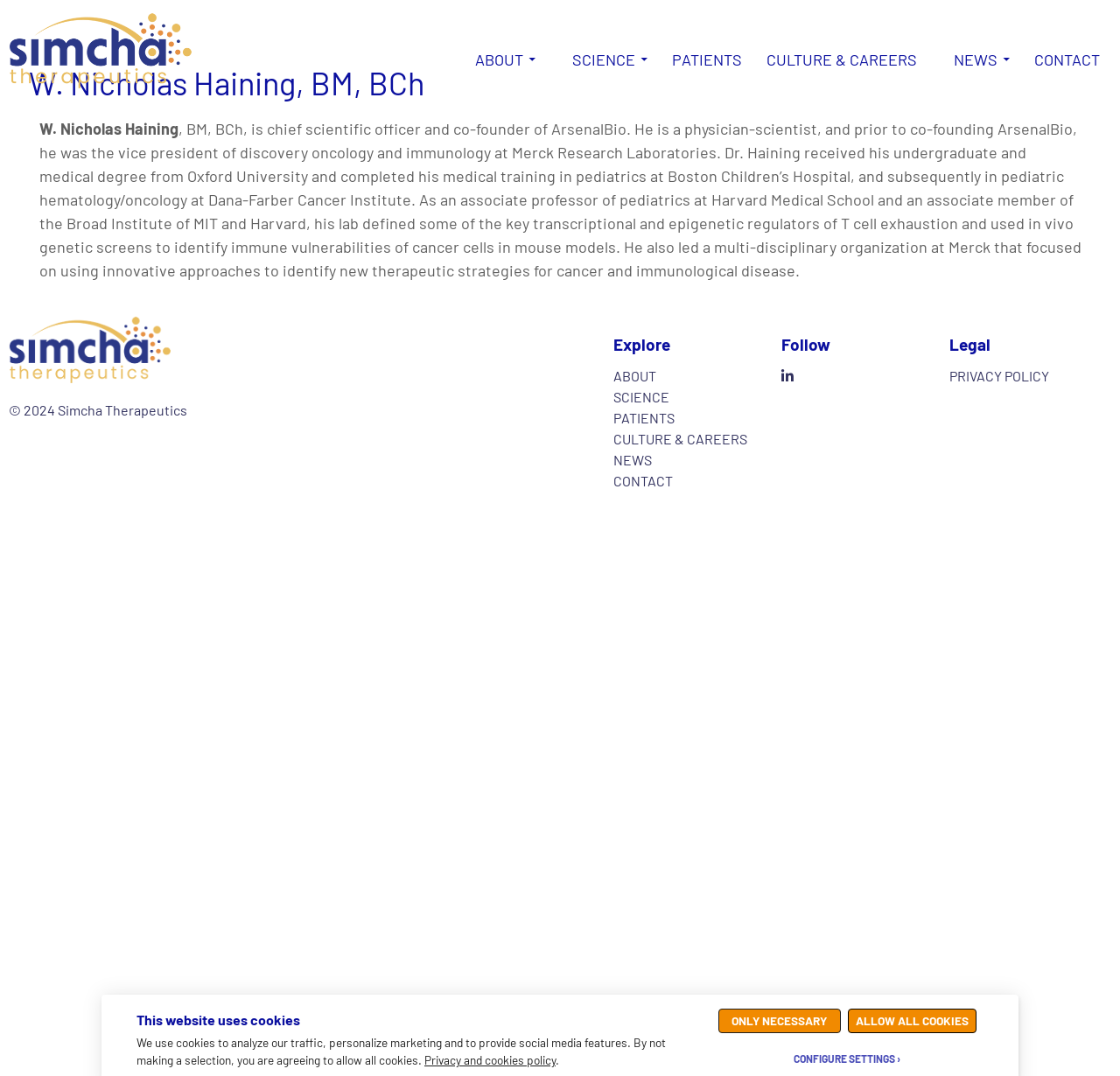Identify the coordinates of the bounding box for the element that must be clicked to accomplish the instruction: "Share on Facebook".

None